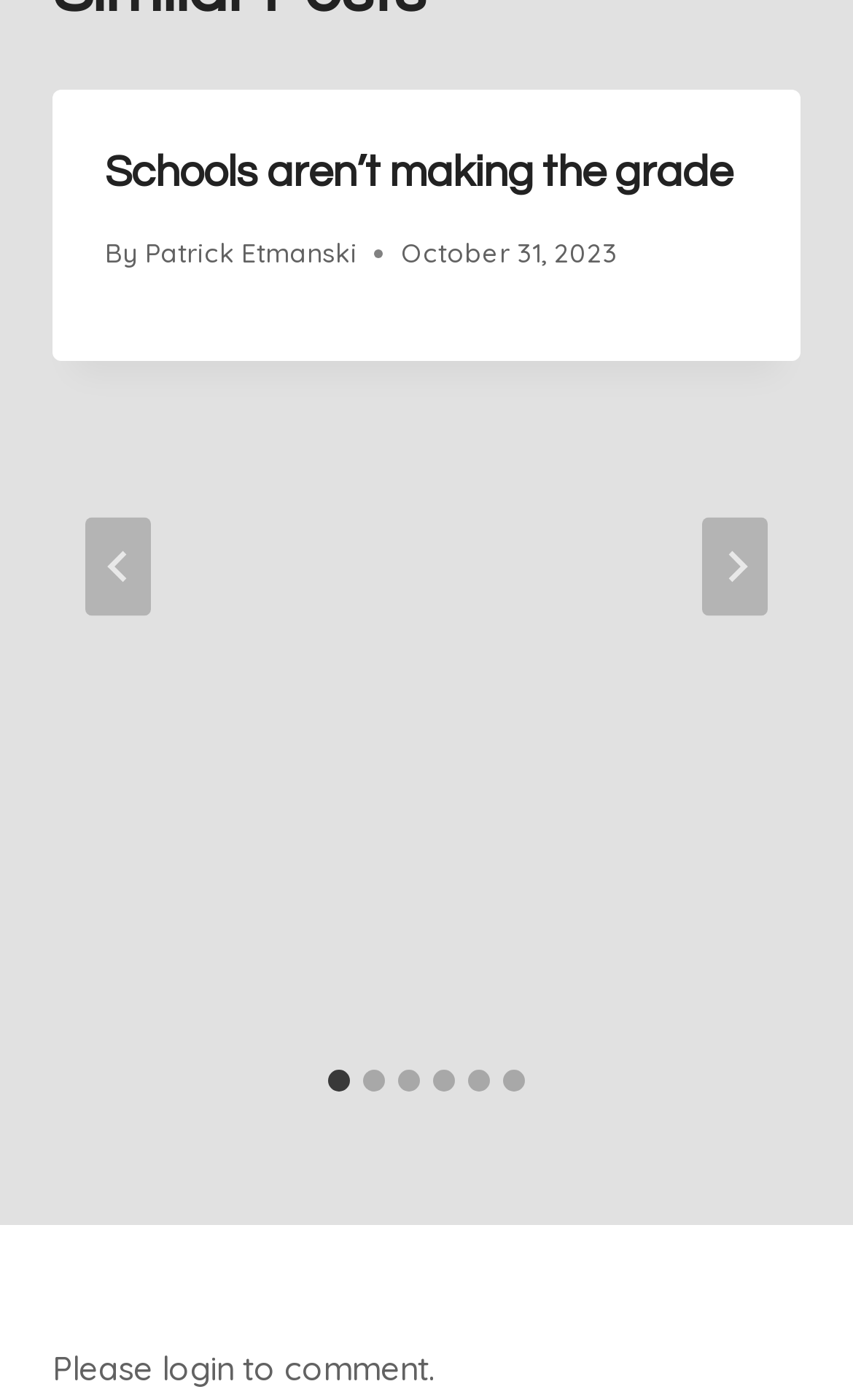Please specify the bounding box coordinates of the clickable region to carry out the following instruction: "View comments". The coordinates should be four float numbers between 0 and 1, in the format [left, top, right, bottom].

[0.062, 0.963, 0.51, 0.993]